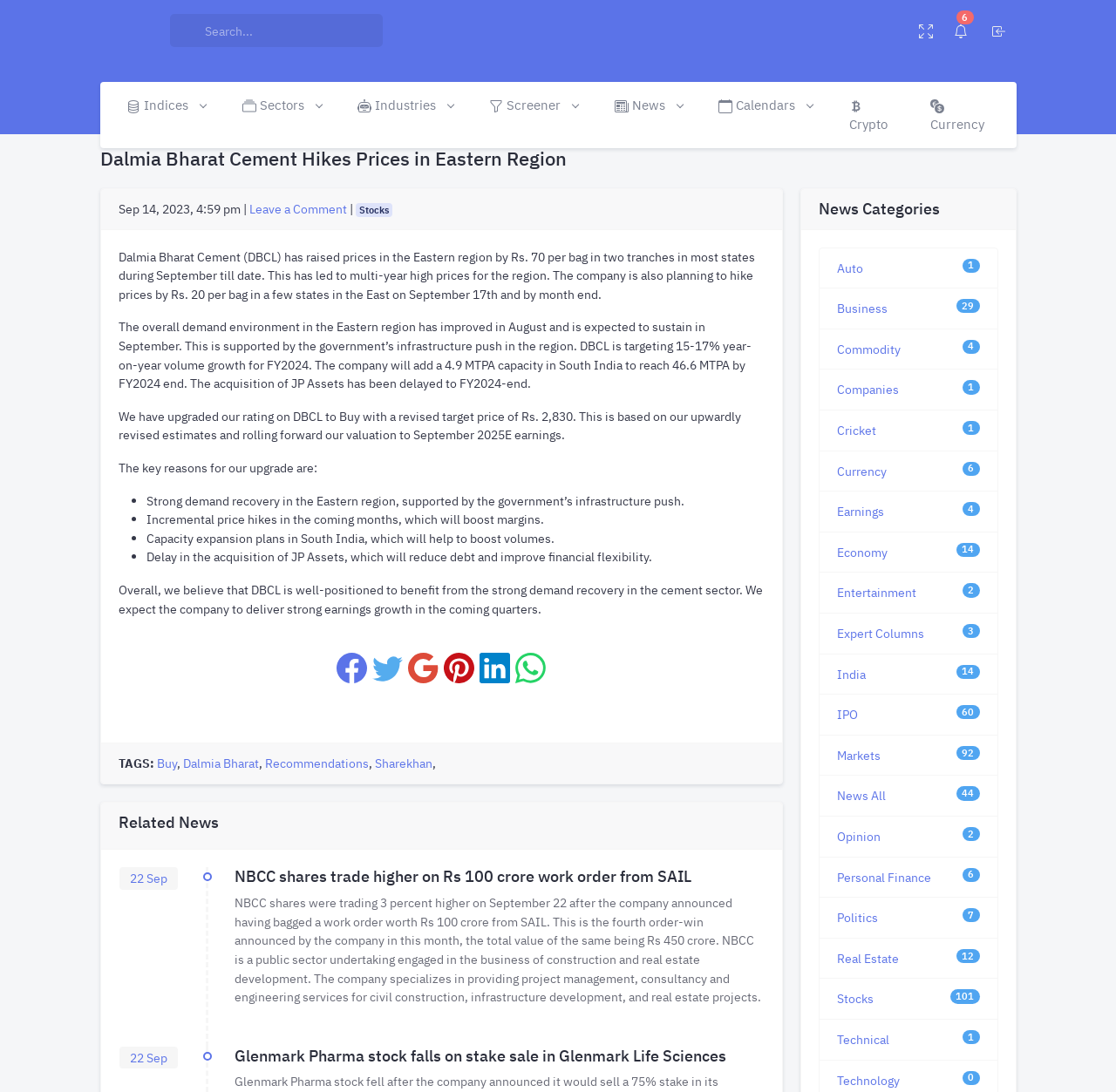Kindly determine the bounding box coordinates for the area that needs to be clicked to execute this instruction: "Read the news about Dalmia Bharat Cement".

[0.106, 0.227, 0.676, 0.277]